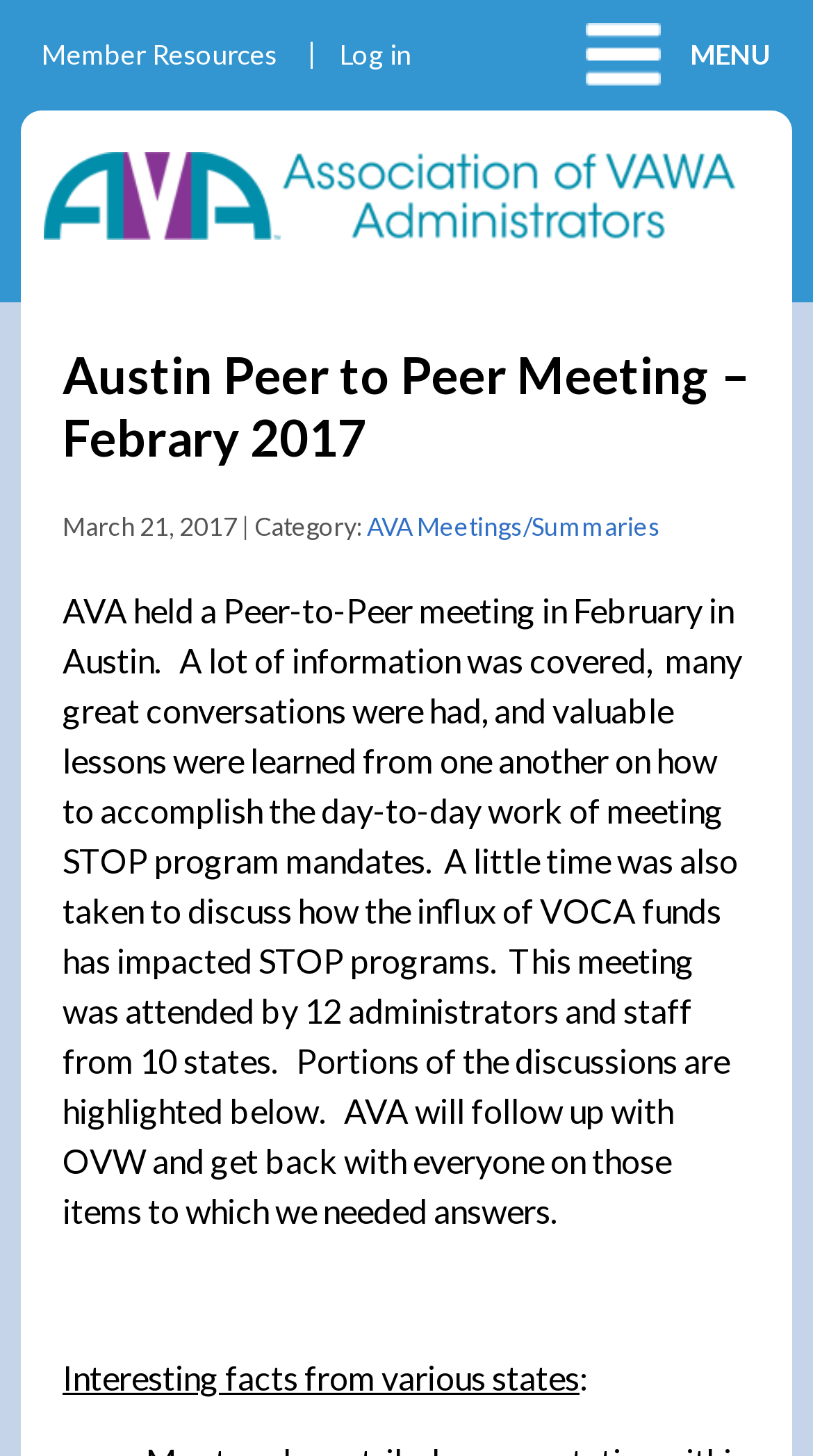Using the details in the image, give a detailed response to the question below:
How many states were represented at the meeting?

I found the answer by reading the StaticText element that says 'This meeting was attended by 12 administrators and staff from 10 states.' which provides information about the states represented at the meeting.